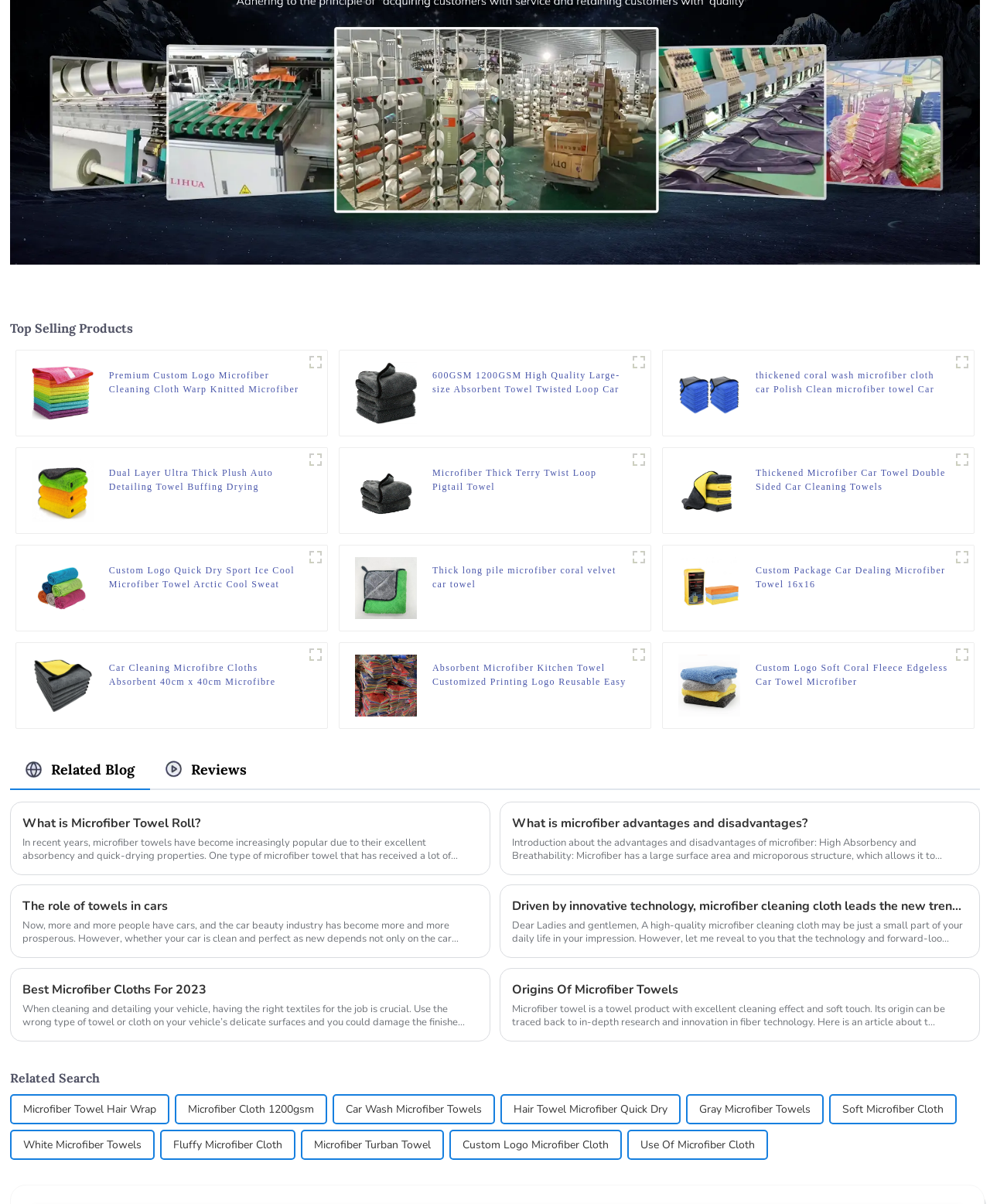Determine the bounding box coordinates of the element that should be clicked to execute the following command: "View Microfiber Thick Terry Twist Loop Pigtail Towel".

[0.437, 0.387, 0.634, 0.41]